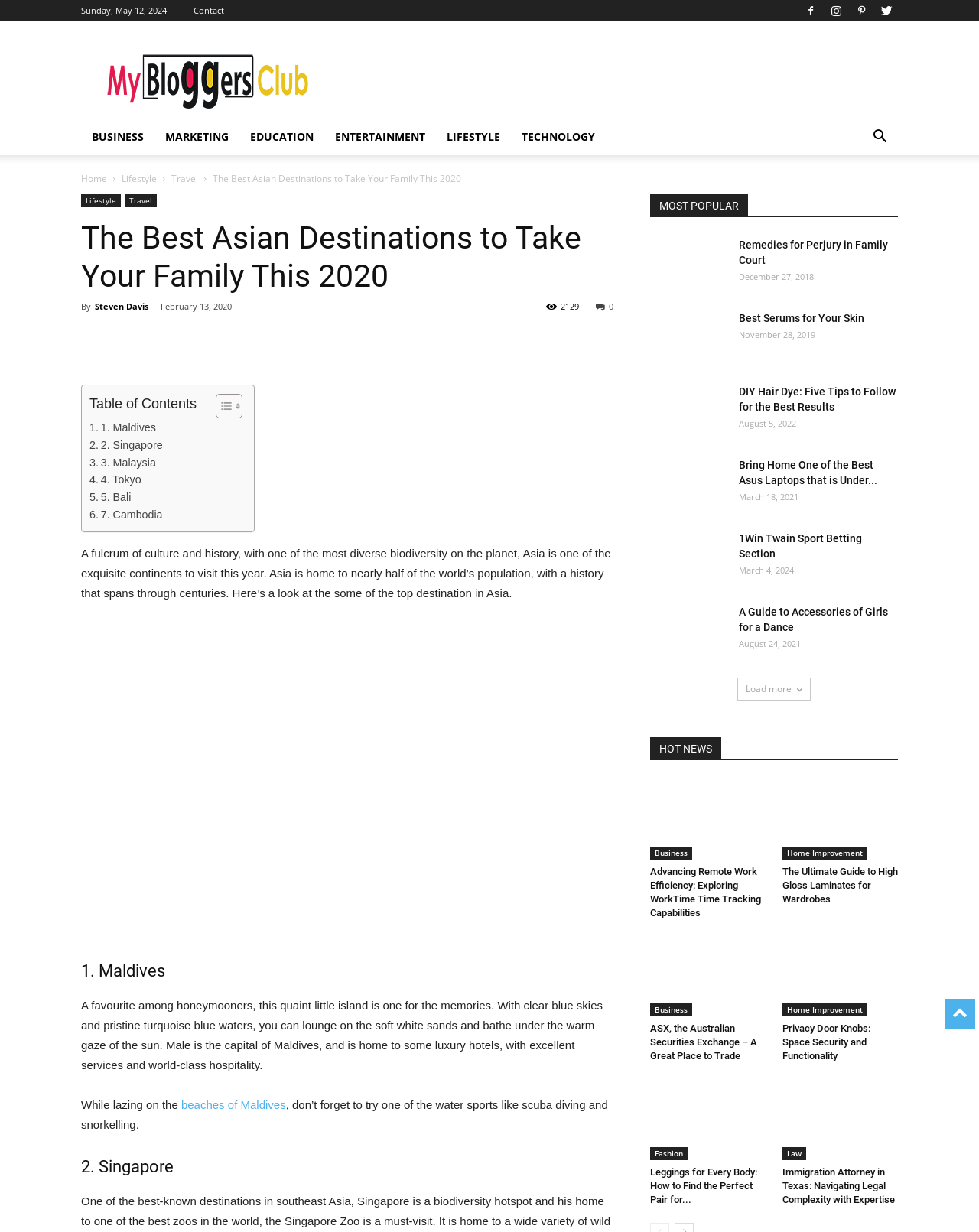Can you pinpoint the bounding box coordinates for the clickable element required for this instruction: "Click on the 'Lifestyle' category"? The coordinates should be four float numbers between 0 and 1, i.e., [left, top, right, bottom].

[0.445, 0.096, 0.522, 0.126]